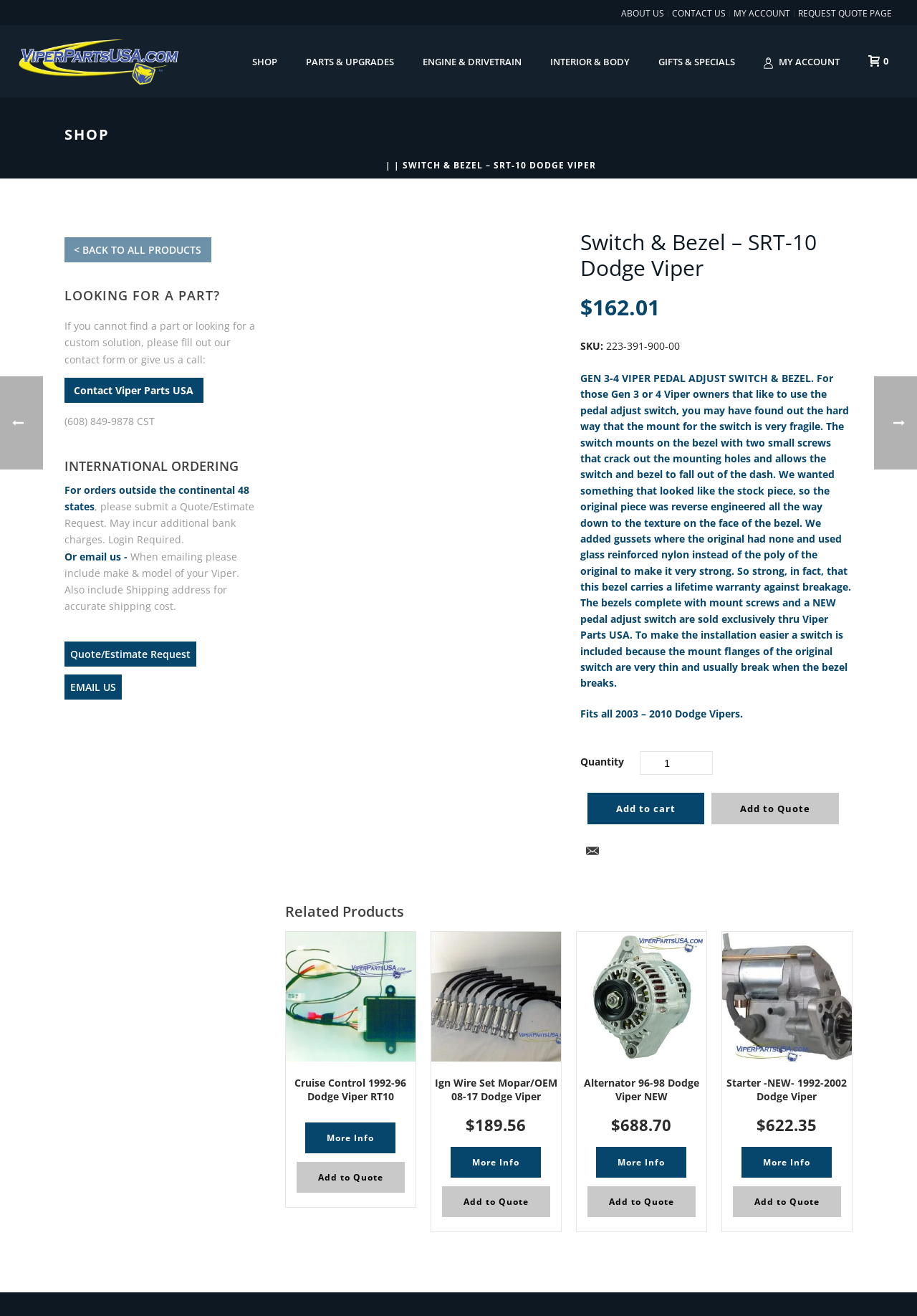Show the bounding box coordinates for the element that needs to be clicked to execute the following instruction: "Request a quote". Provide the coordinates in the form of four float numbers between 0 and 1, i.e., [left, top, right, bottom].

[0.776, 0.603, 0.915, 0.626]